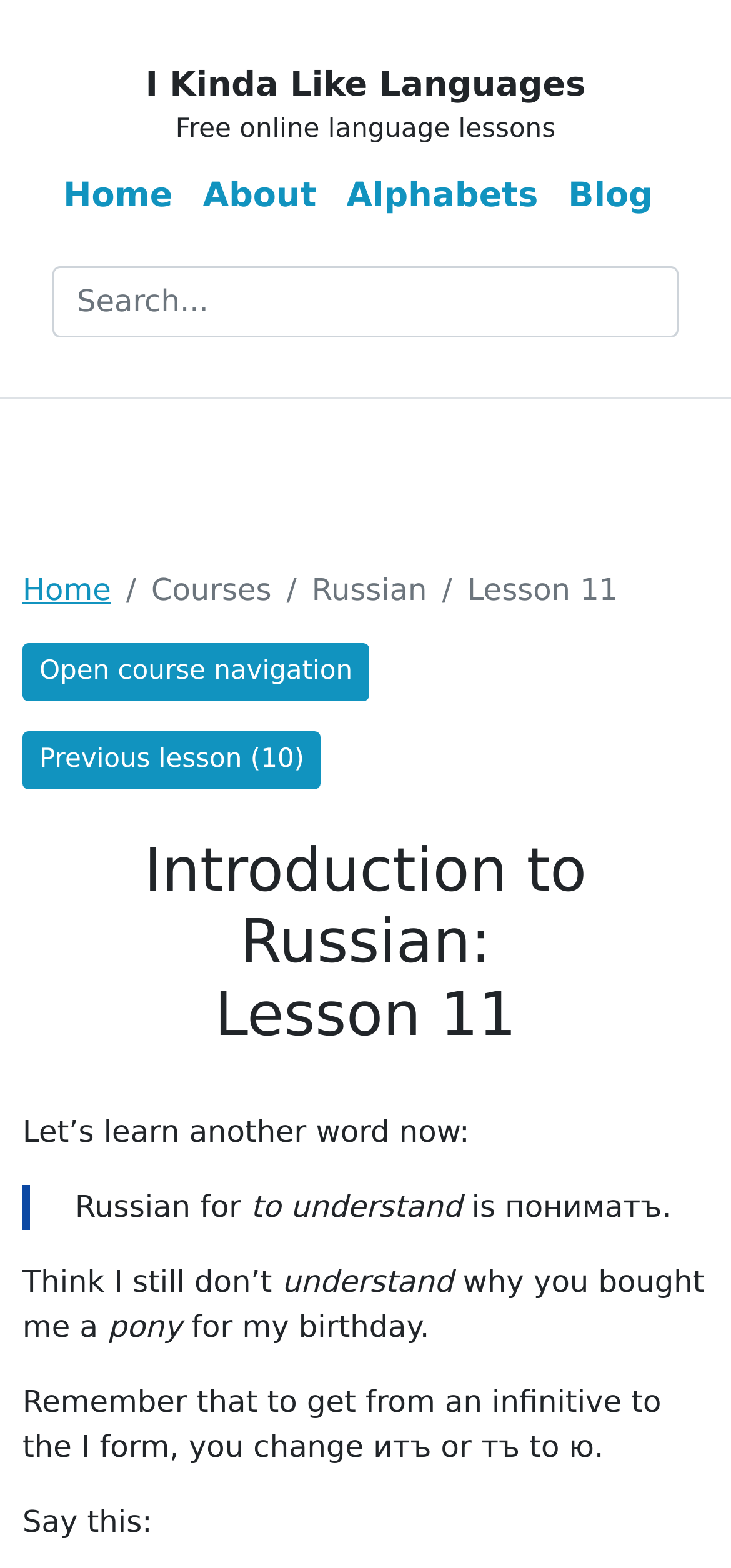Please give a concise answer to this question using a single word or phrase: 
What is the current lesson being displayed?

Lesson 11